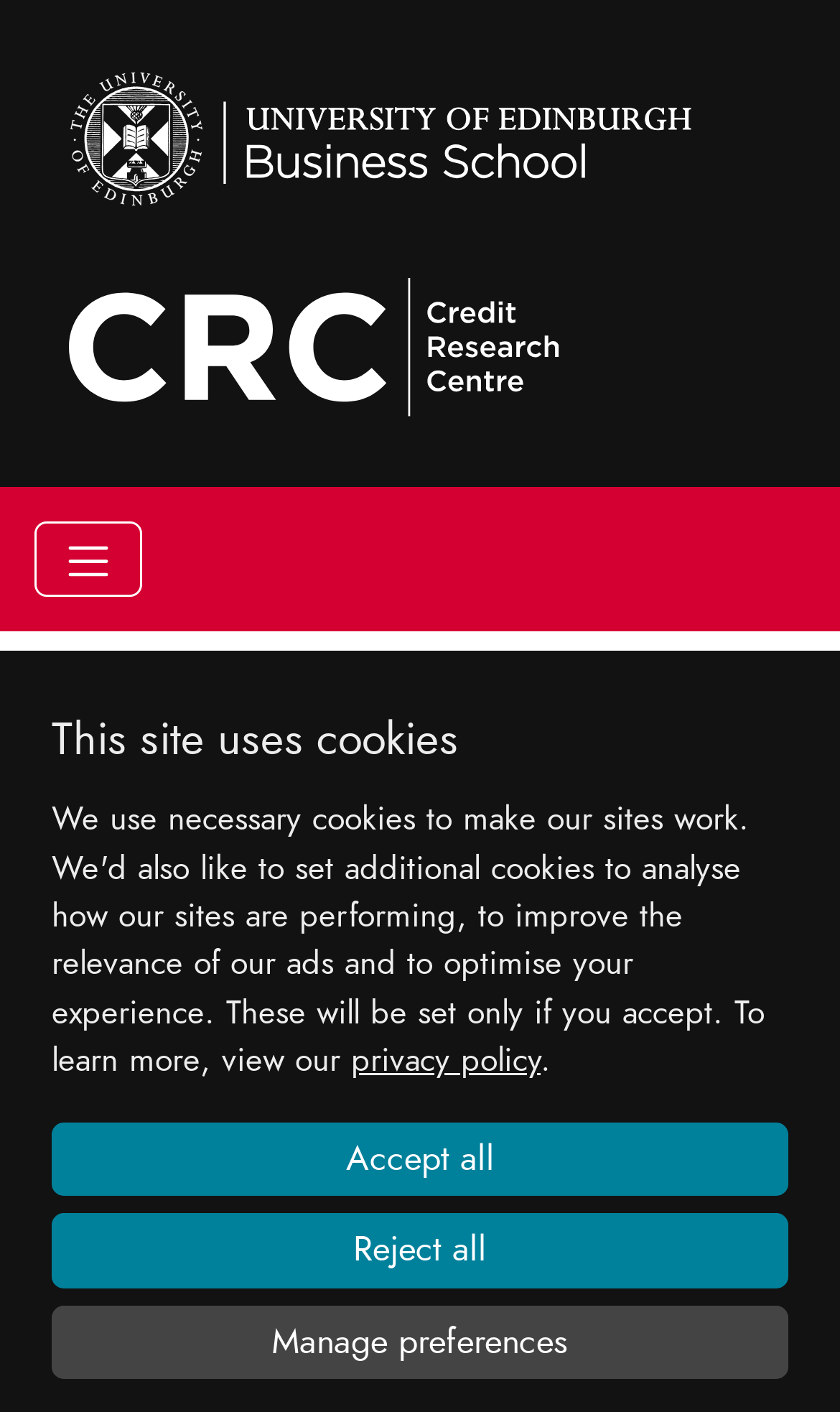What is the purpose of the button with the text 'Toggle navigation'?
Using the information from the image, give a concise answer in one word or a short phrase.

To expand or collapse navigation